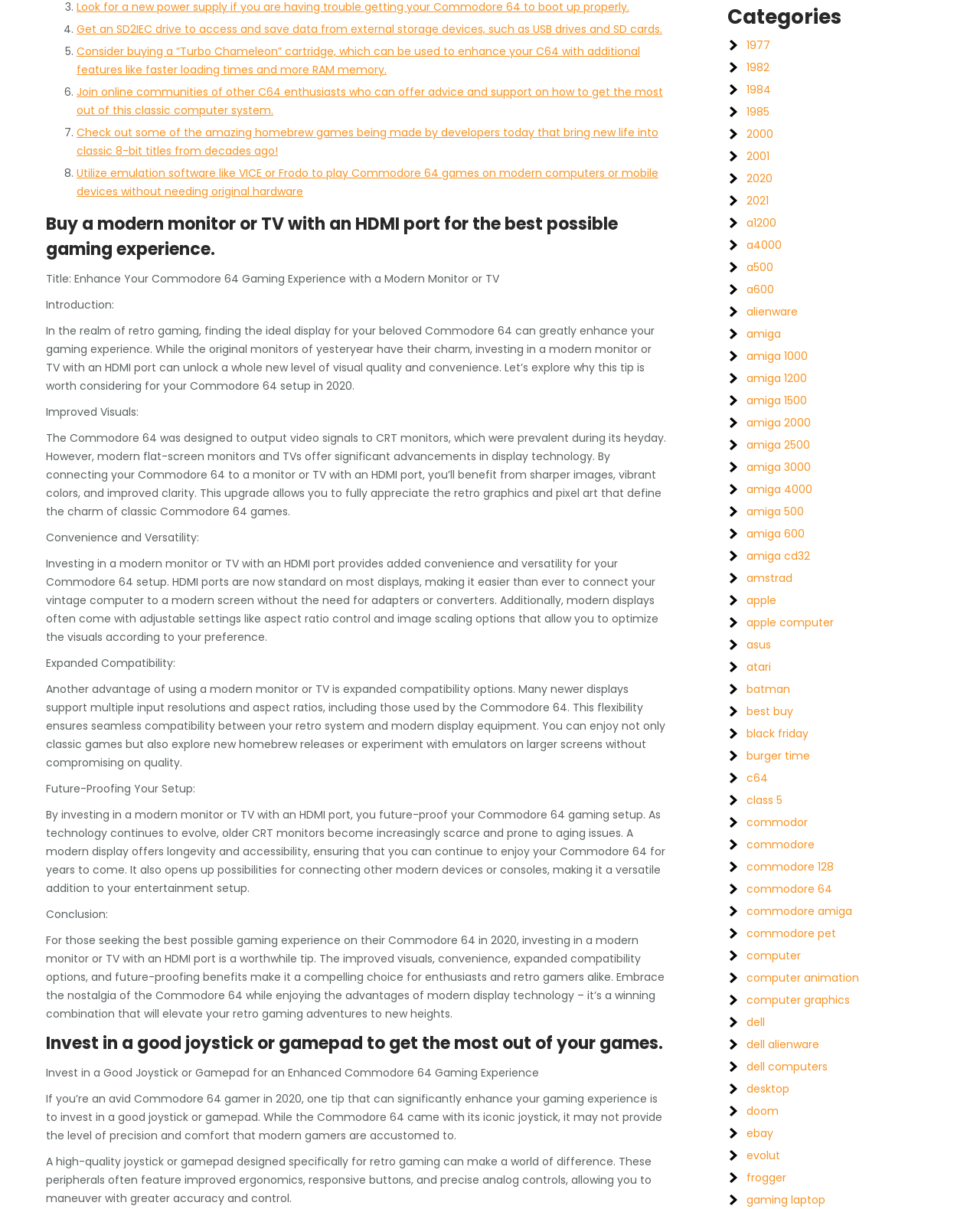How many tips are provided for enhancing the Commodore 64 gaming experience?
Please give a detailed and elaborate answer to the question.

The webpage provides 8 tips for enhancing the Commodore 64 gaming experience, which are listed as numbered points, starting from 'Get an SD2IEC drive' to 'Utilize emulation software like VICE or Frodo'.